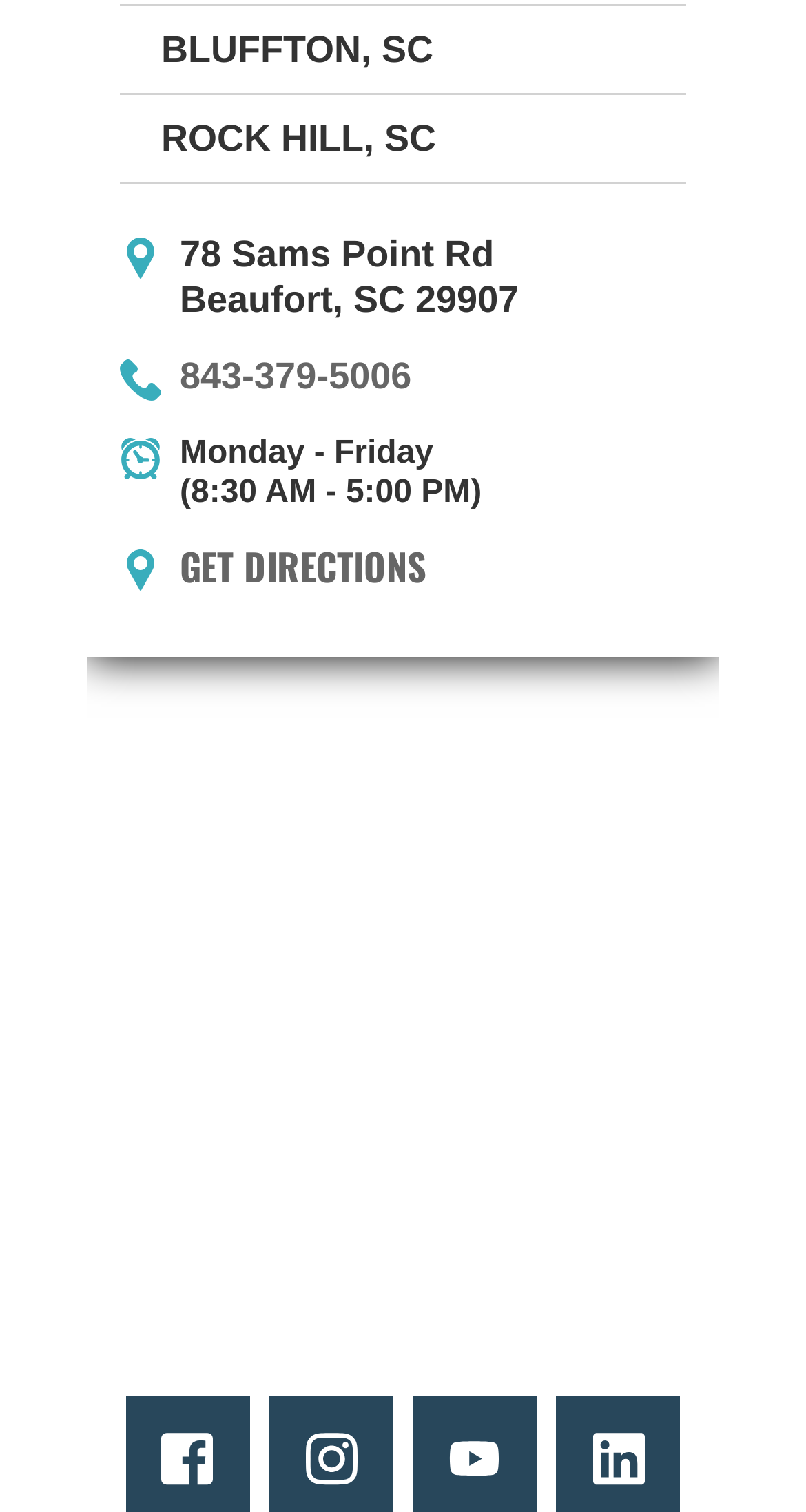Determine the bounding box coordinates of the element's region needed to click to follow the instruction: "Get directions". Provide these coordinates as four float numbers between 0 and 1, formatted as [left, top, right, bottom].

[0.223, 0.207, 0.528, 0.242]